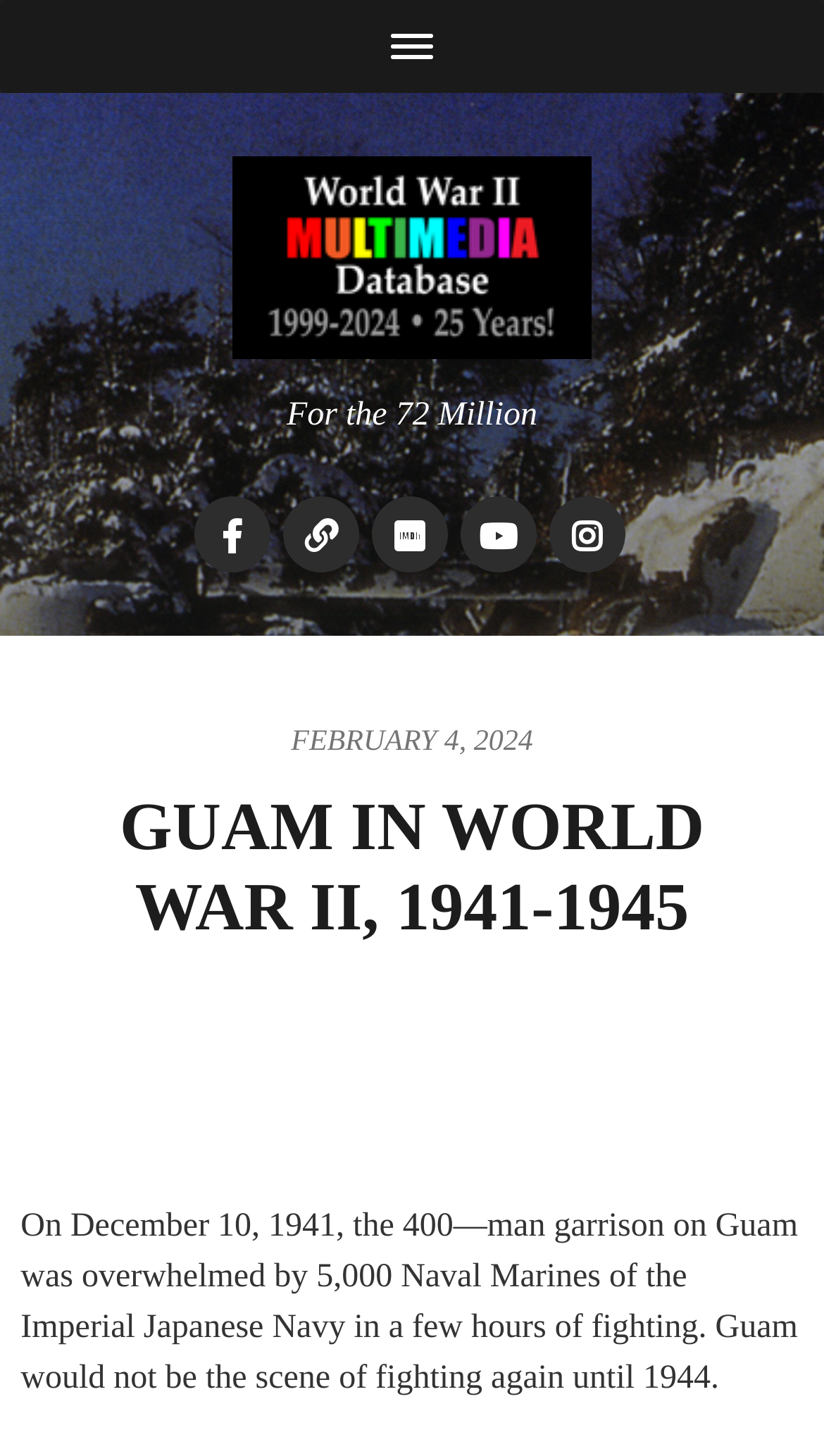How many men were in the garrison on Guam?
Refer to the image and provide a thorough answer to the question.

I found the answer by reading the StaticText element with the text 'On December 10, 1941, the 400—man garrison on Guam was overwhelmed by 5,000 Naval Marines of the Imperial Japanese Navy in a few hours of fighting.' which has a bounding box coordinate of [0.025, 0.829, 0.968, 0.959]. This suggests that there were 400 men in the garrison on Guam.